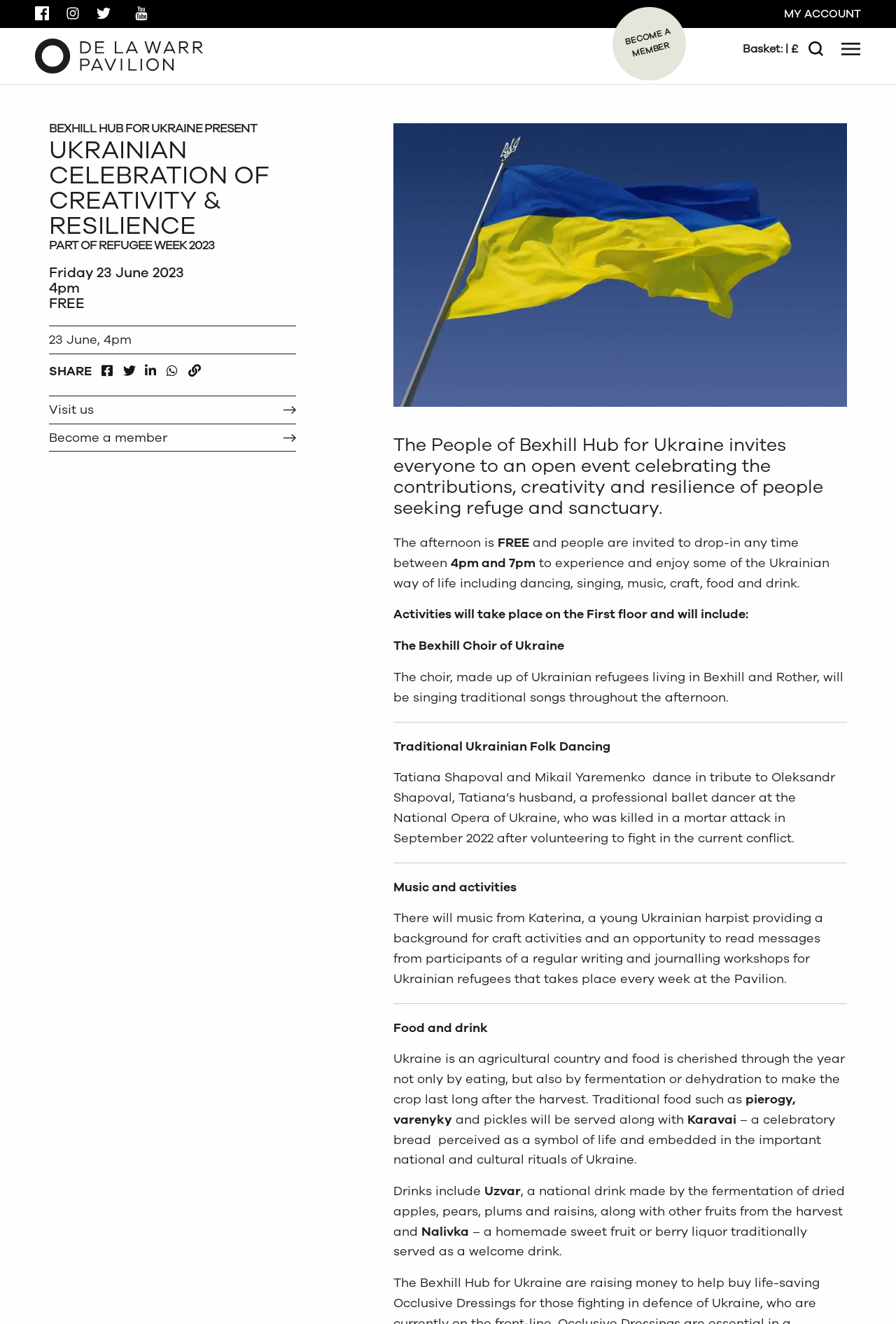Determine the primary headline of the webpage.

BEXHILL HUB FOR UKRAINE PRESENT
UKRAINIAN CELEBRATION OF CREATIVITY & RESILIENCE
PART OF REFUGEE WEEK 2023